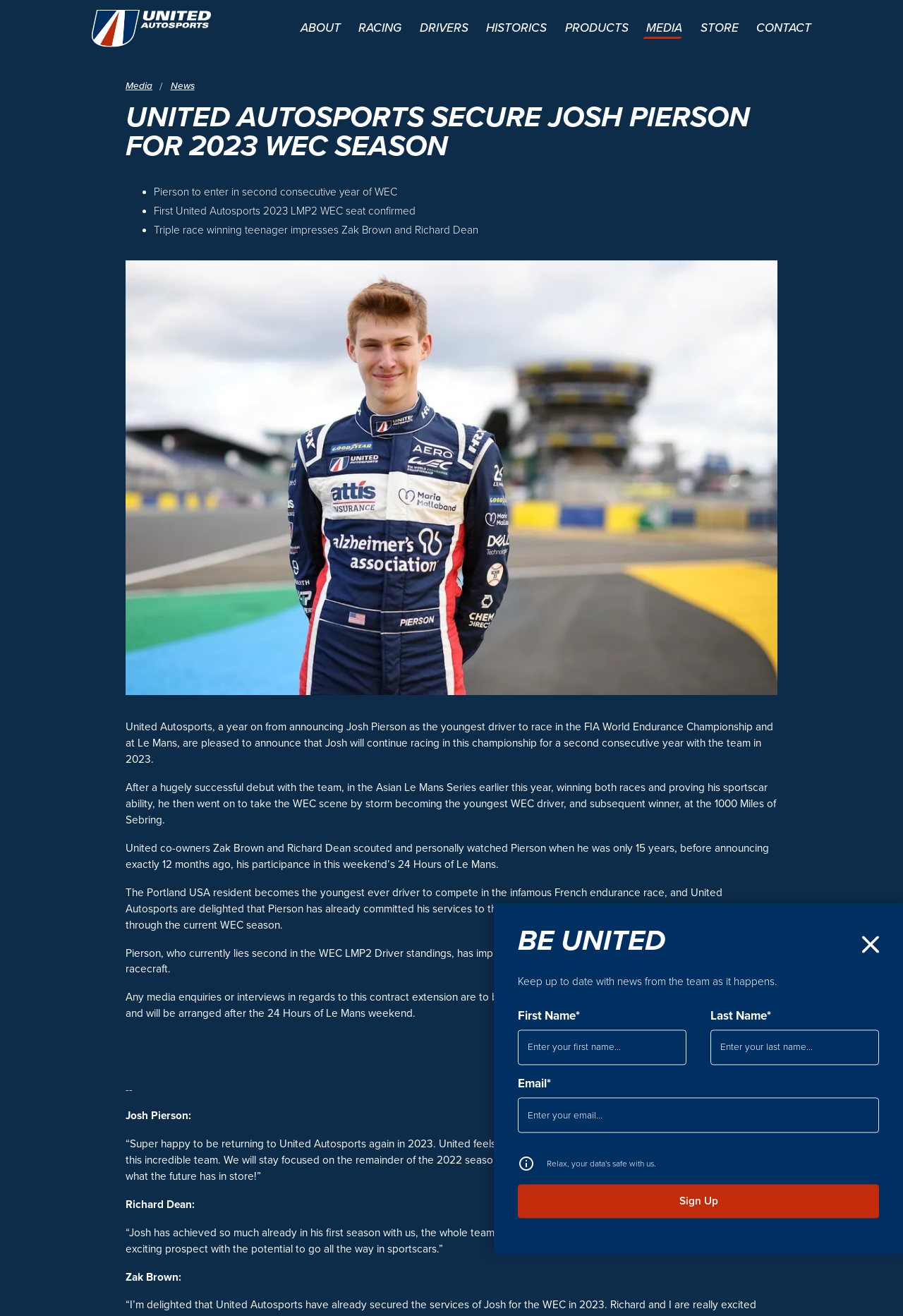What is the name of the team mentioned in the article?
Refer to the image and provide a thorough answer to the question.

The article mentions 'United Autosports' as the team that has secured Josh Pierson for the 2023 WEC season. This information can be found in the heading and the article content.